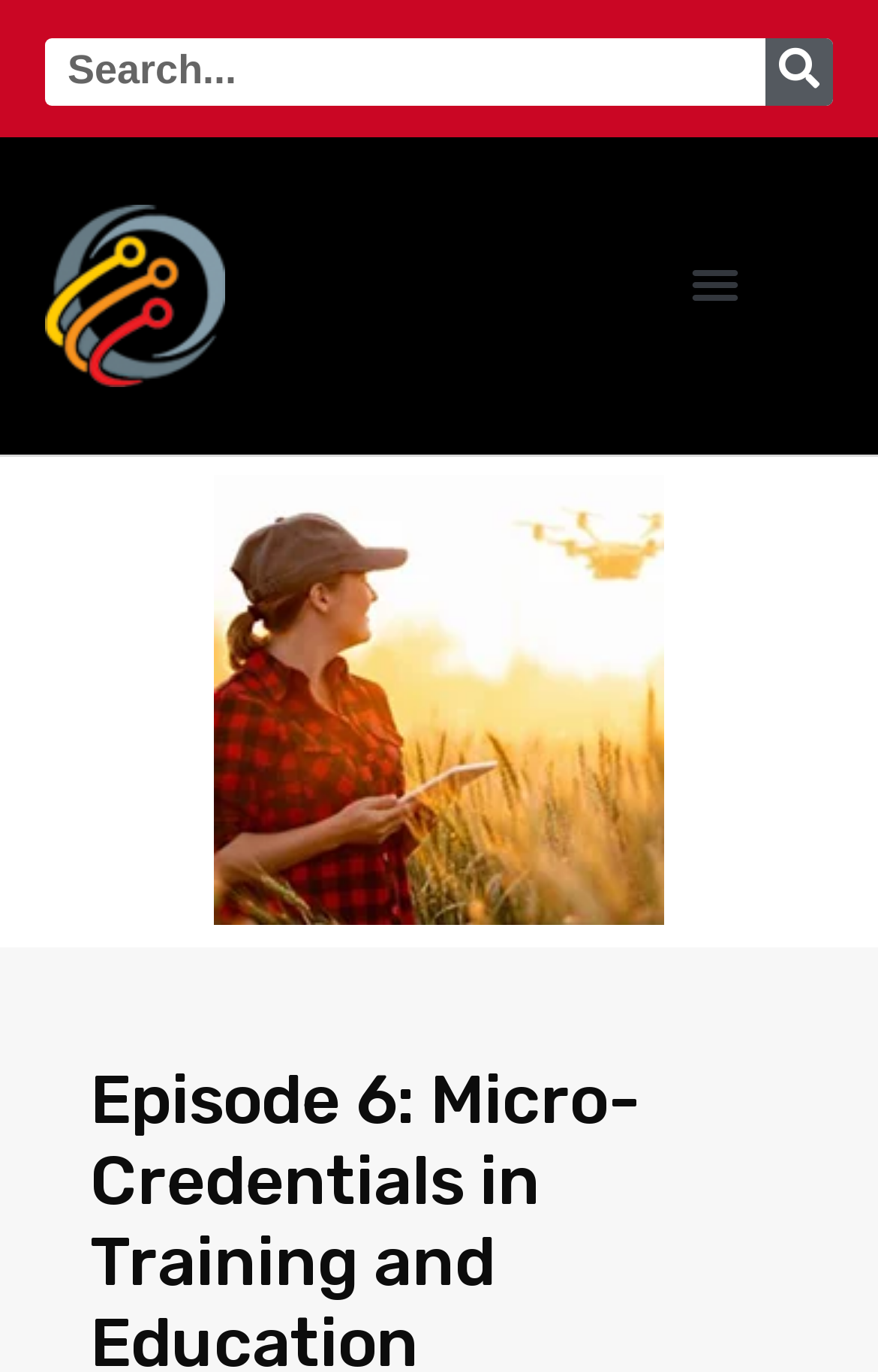What is the main image on the webpage about?
Relying on the image, give a concise answer in one word or a brief phrase.

Female farmer using tablet